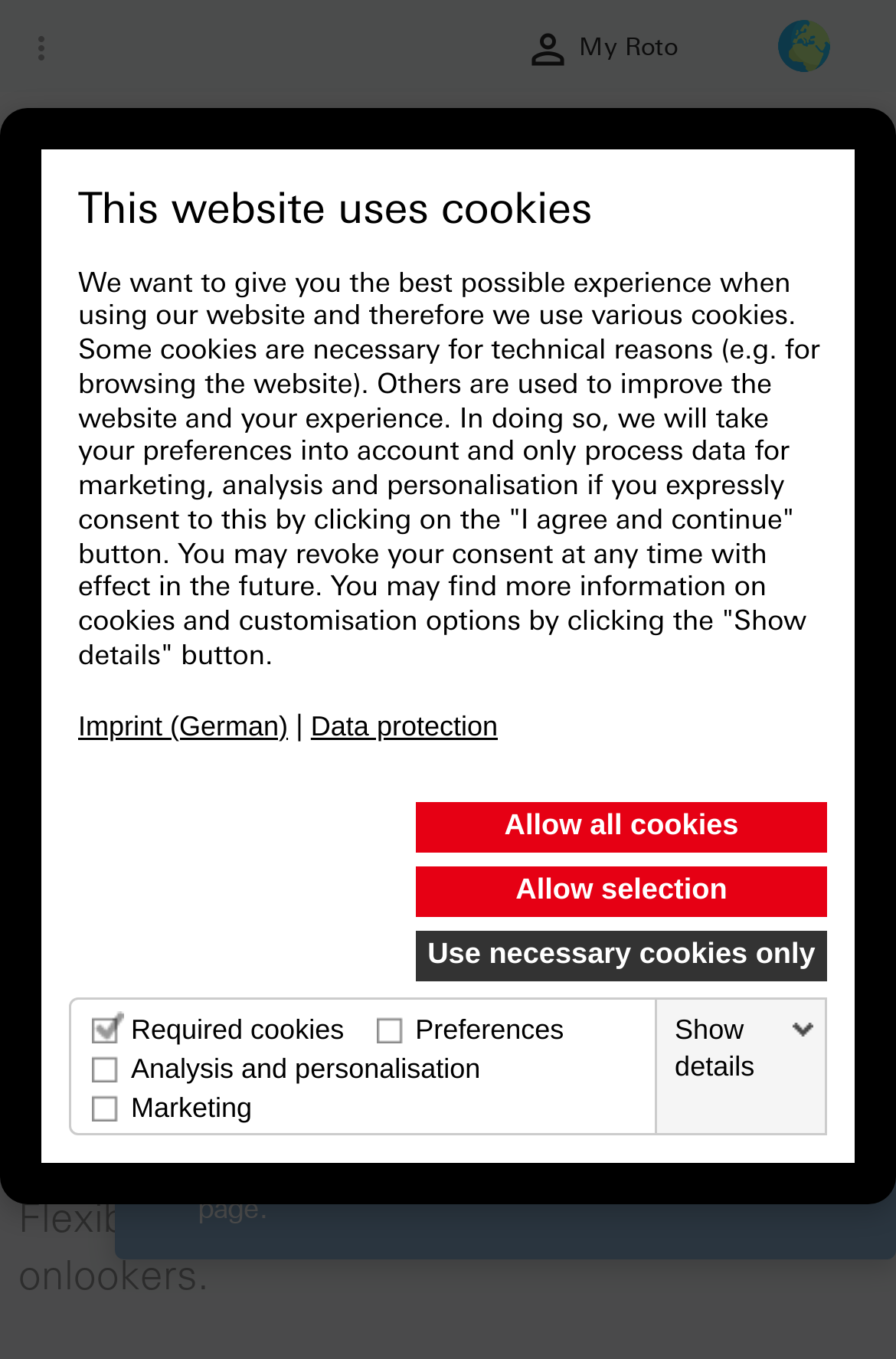Please indicate the bounding box coordinates of the element's region to be clicked to achieve the instruction: "View the 'Designo / RotoQ venetian blind' details". Provide the coordinates as four float numbers between 0 and 1, i.e., [left, top, right, bottom].

[0.021, 0.725, 0.979, 0.875]